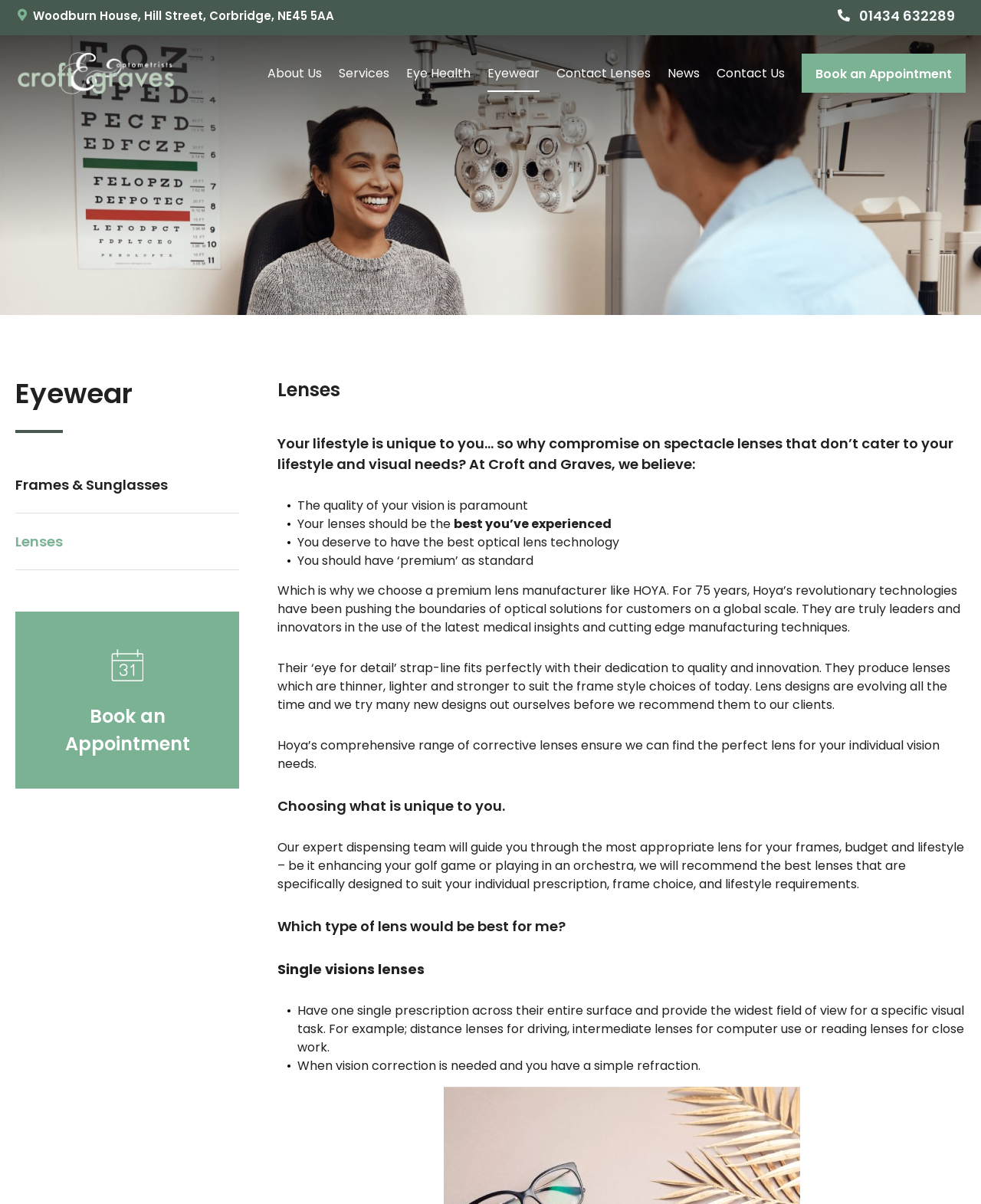Identify the bounding box coordinates of the section to be clicked to complete the task described by the following instruction: "Learn more about 'Eye Health'". The coordinates should be four float numbers between 0 and 1, formatted as [left, top, right, bottom].

[0.414, 0.047, 0.48, 0.076]